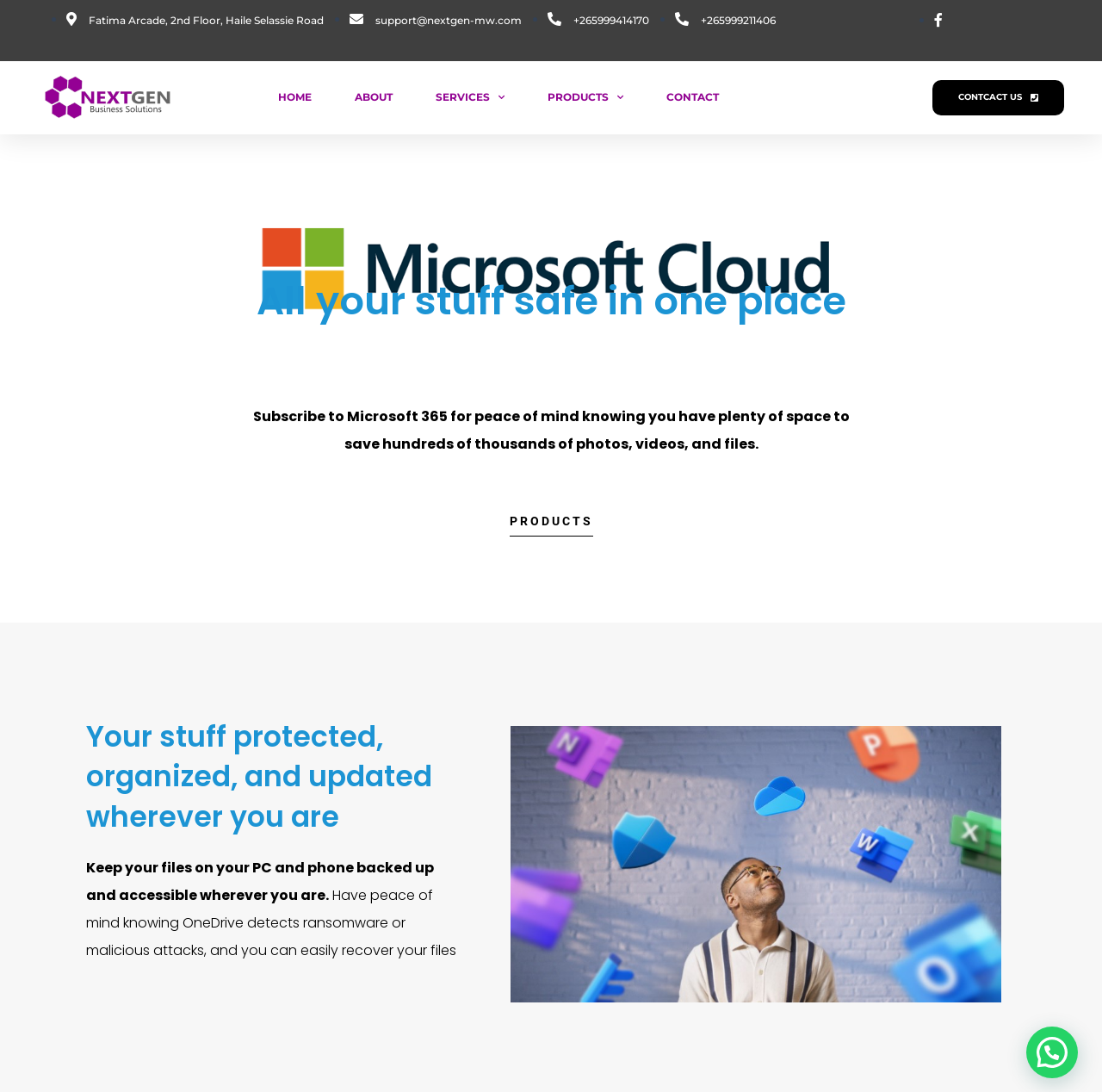Give a concise answer of one word or phrase to the question: 
What is the address of Nextgen?

Fatima Arcade, 2nd Floor, Haile Selassie Road